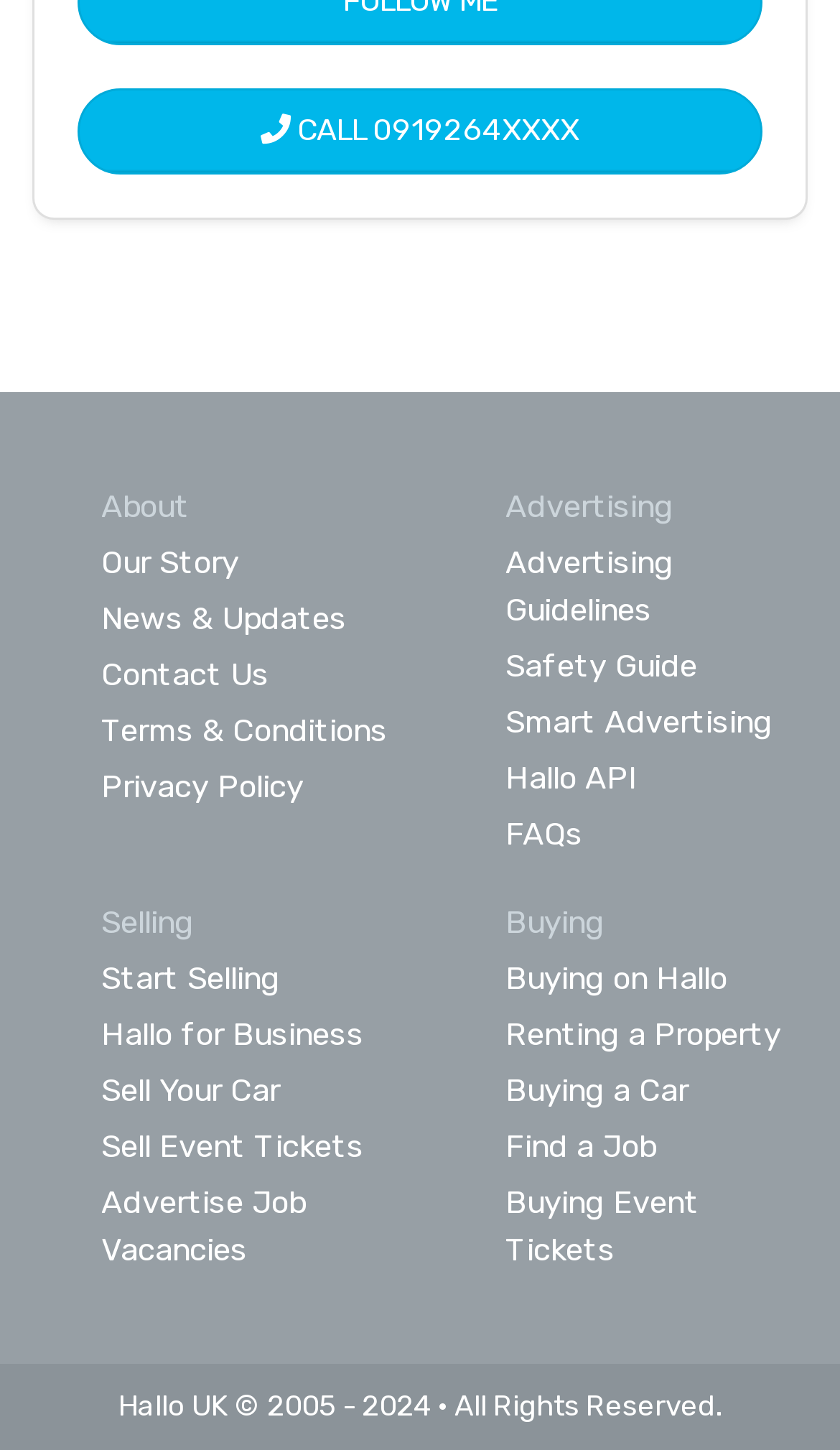Respond concisely with one word or phrase to the following query:
What is the copyright information at the bottom?

Hallo UK 2005 - 2024